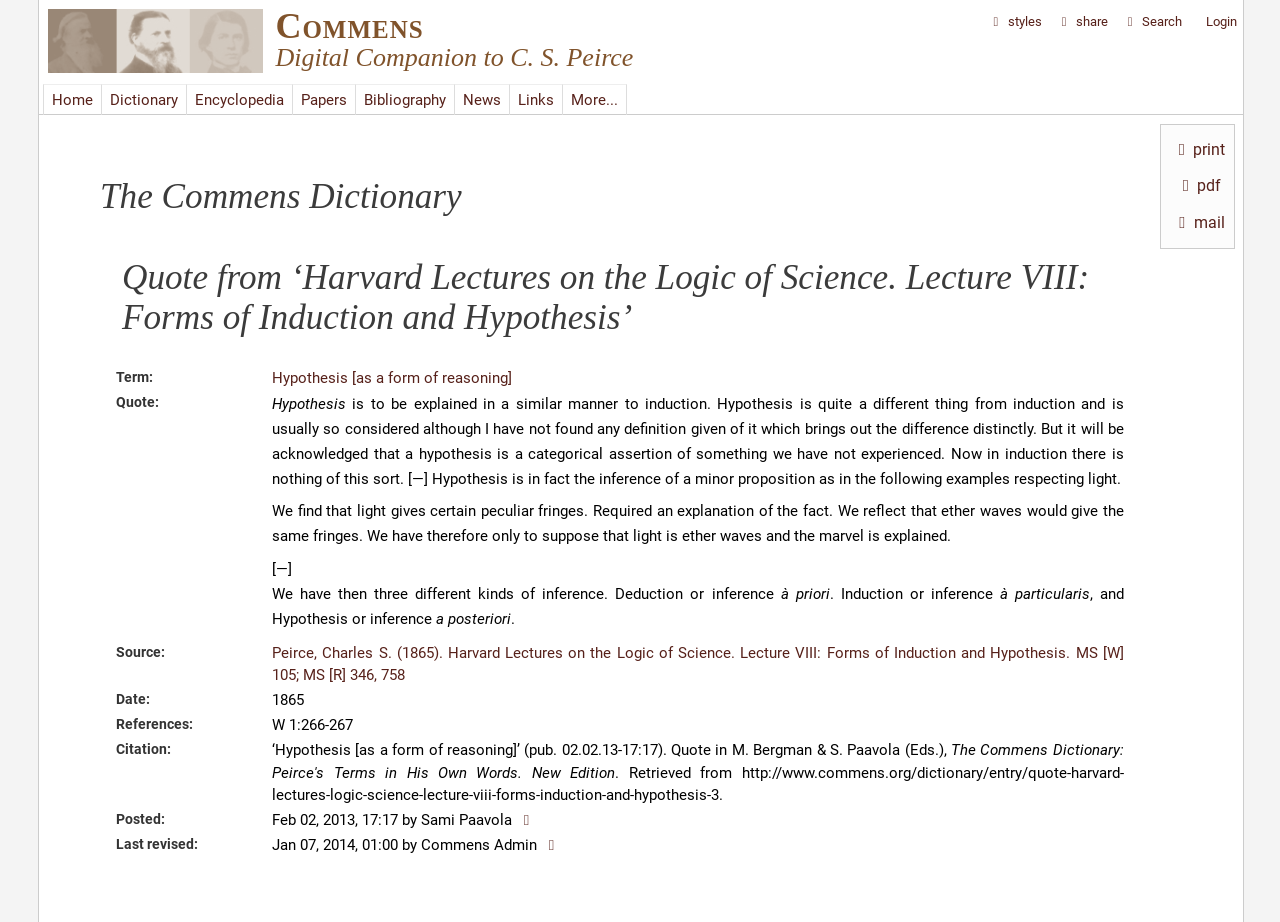Specify the bounding box coordinates of the area that needs to be clicked to achieve the following instruction: "Go to Home page".

[0.038, 0.063, 0.206, 0.084]